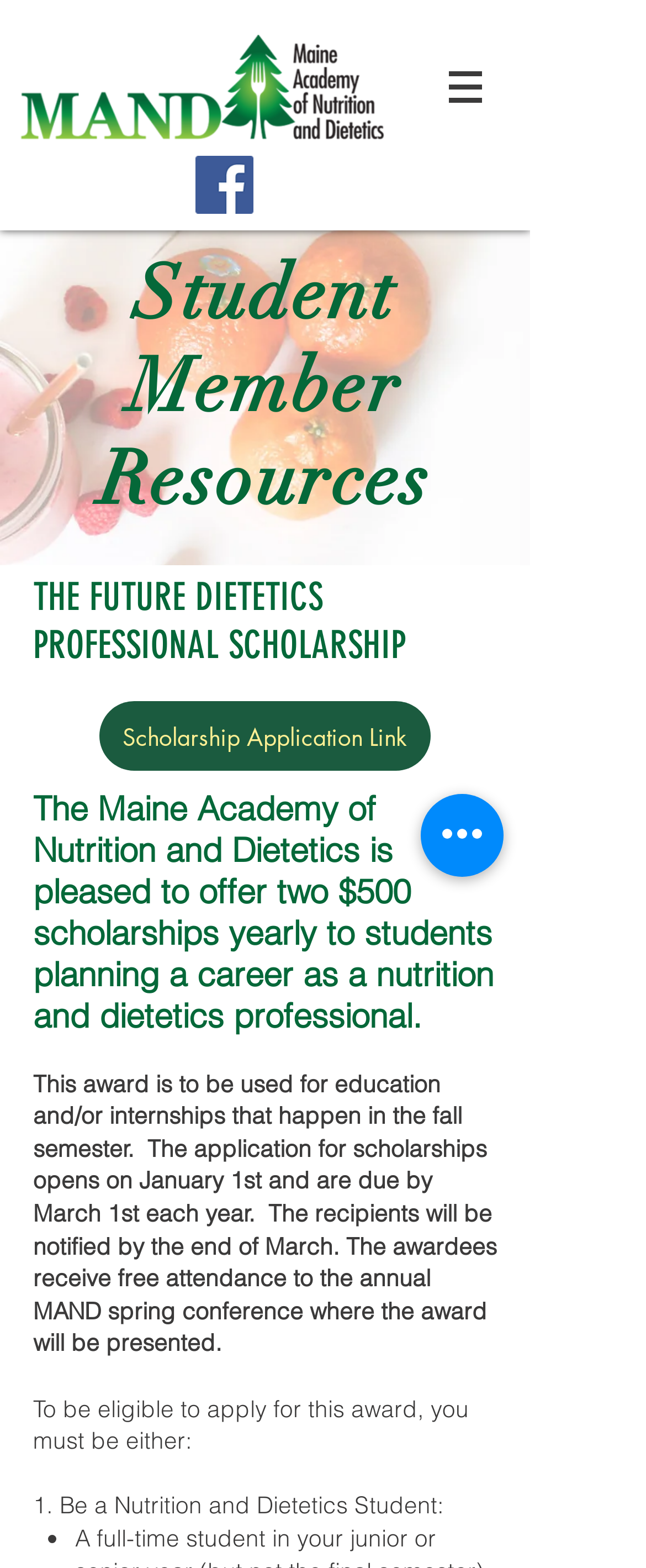Given the element description "Scholarship Application Link", identify the bounding box of the corresponding UI element.

[0.154, 0.447, 0.667, 0.492]